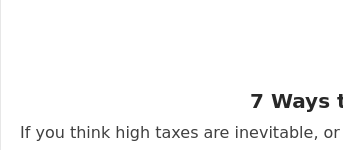What is the purpose of the article?
Refer to the screenshot and answer in one word or phrase.

To provide solutions